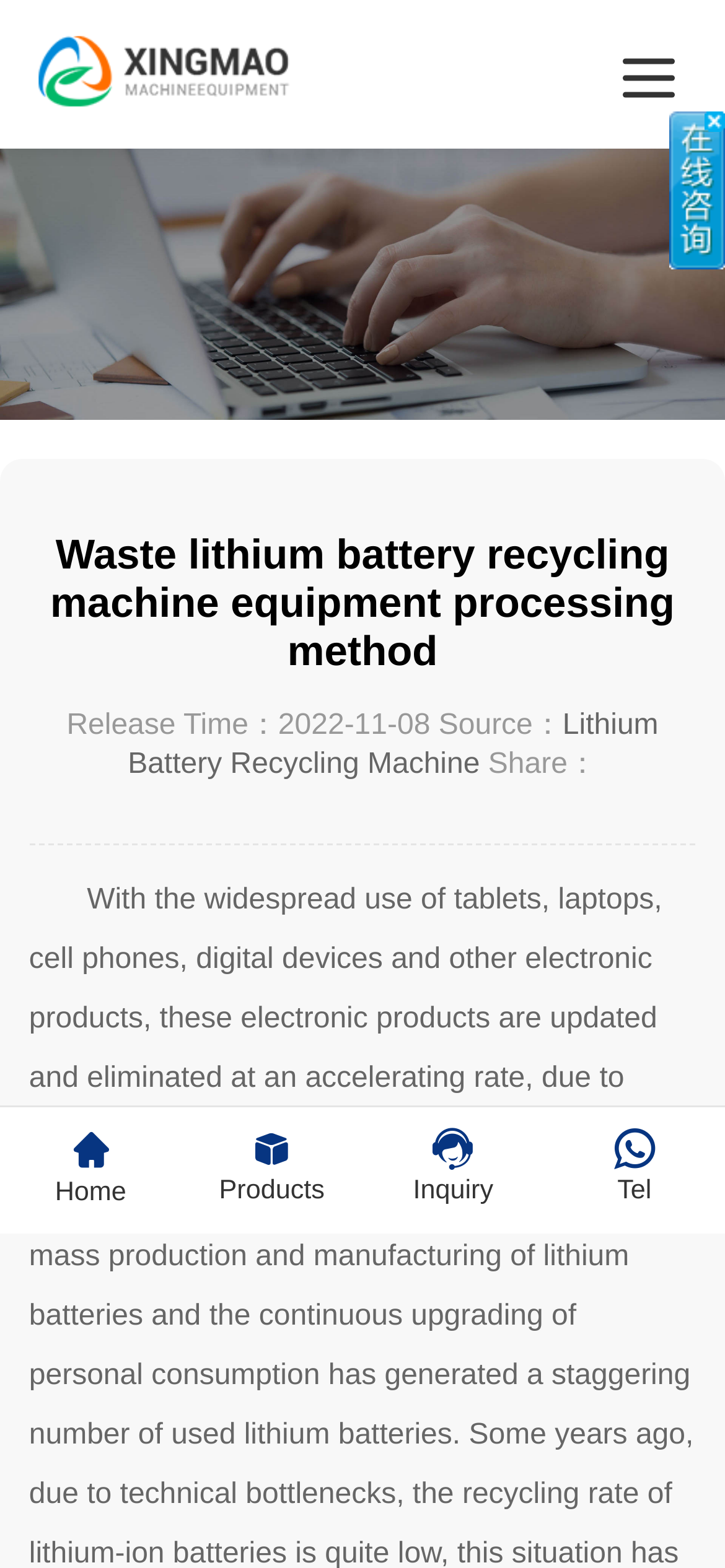Respond to the following question using a concise word or phrase: 
What is the purpose of the image at the bottom right corner?

Inquiry